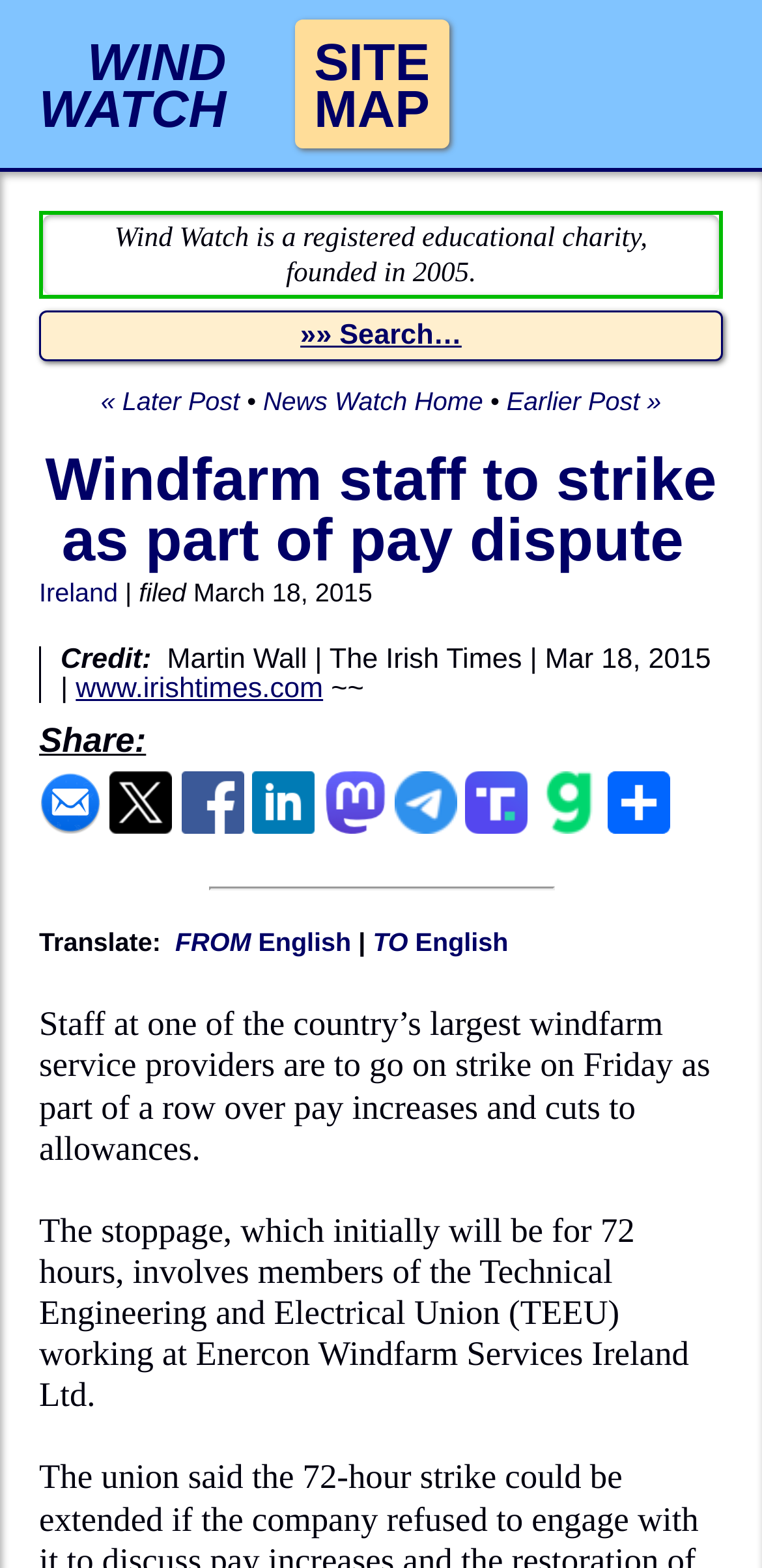Determine the bounding box coordinates of the region that needs to be clicked to achieve the task: "Read the article about Windfarm staff to strike as part of pay dispute".

[0.059, 0.284, 0.941, 0.366]